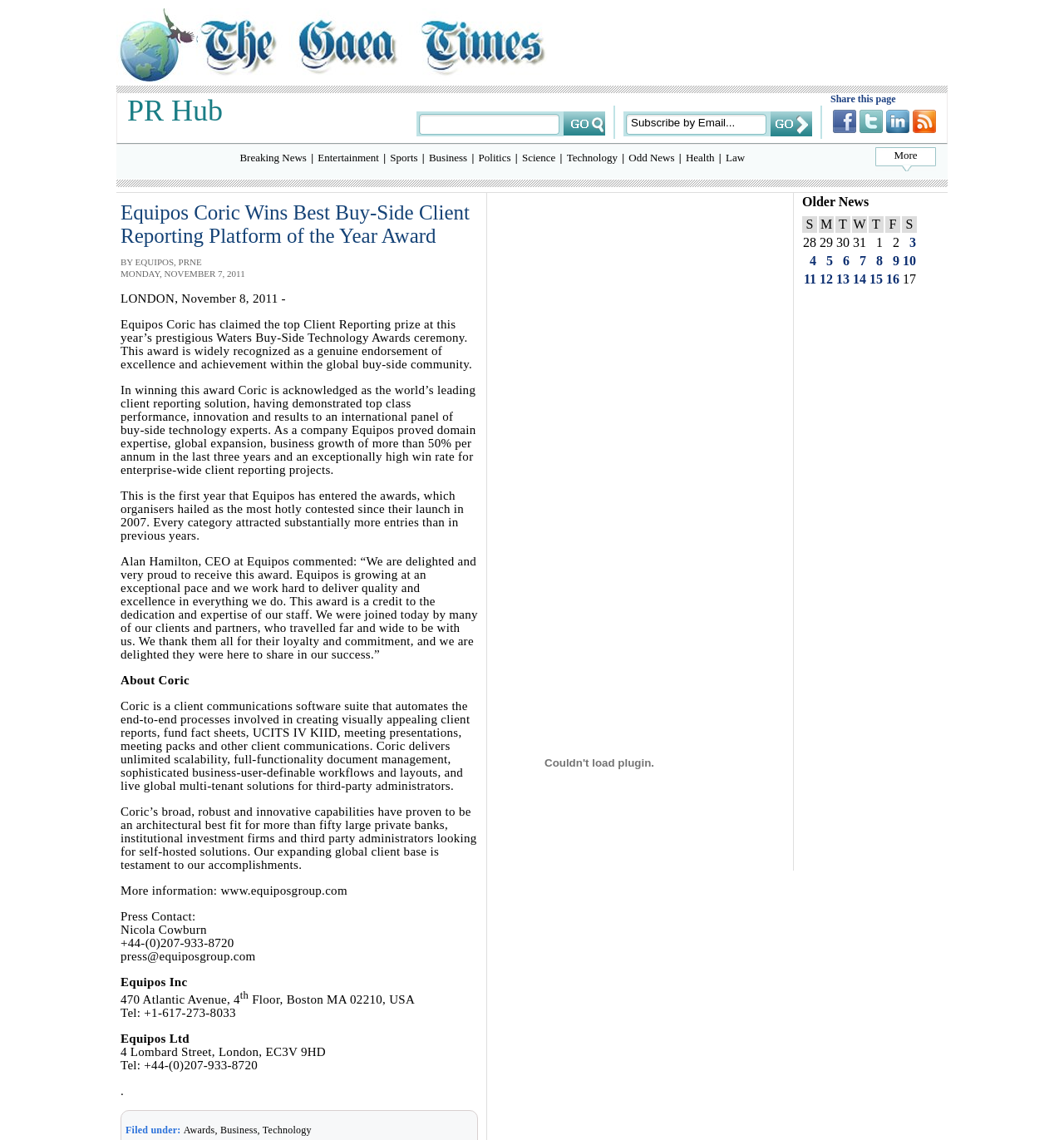Can you find the bounding box coordinates for the UI element given this description: "PR Hub"? Provide the coordinates as four float numbers between 0 and 1: [left, top, right, bottom].

[0.11, 0.082, 0.209, 0.112]